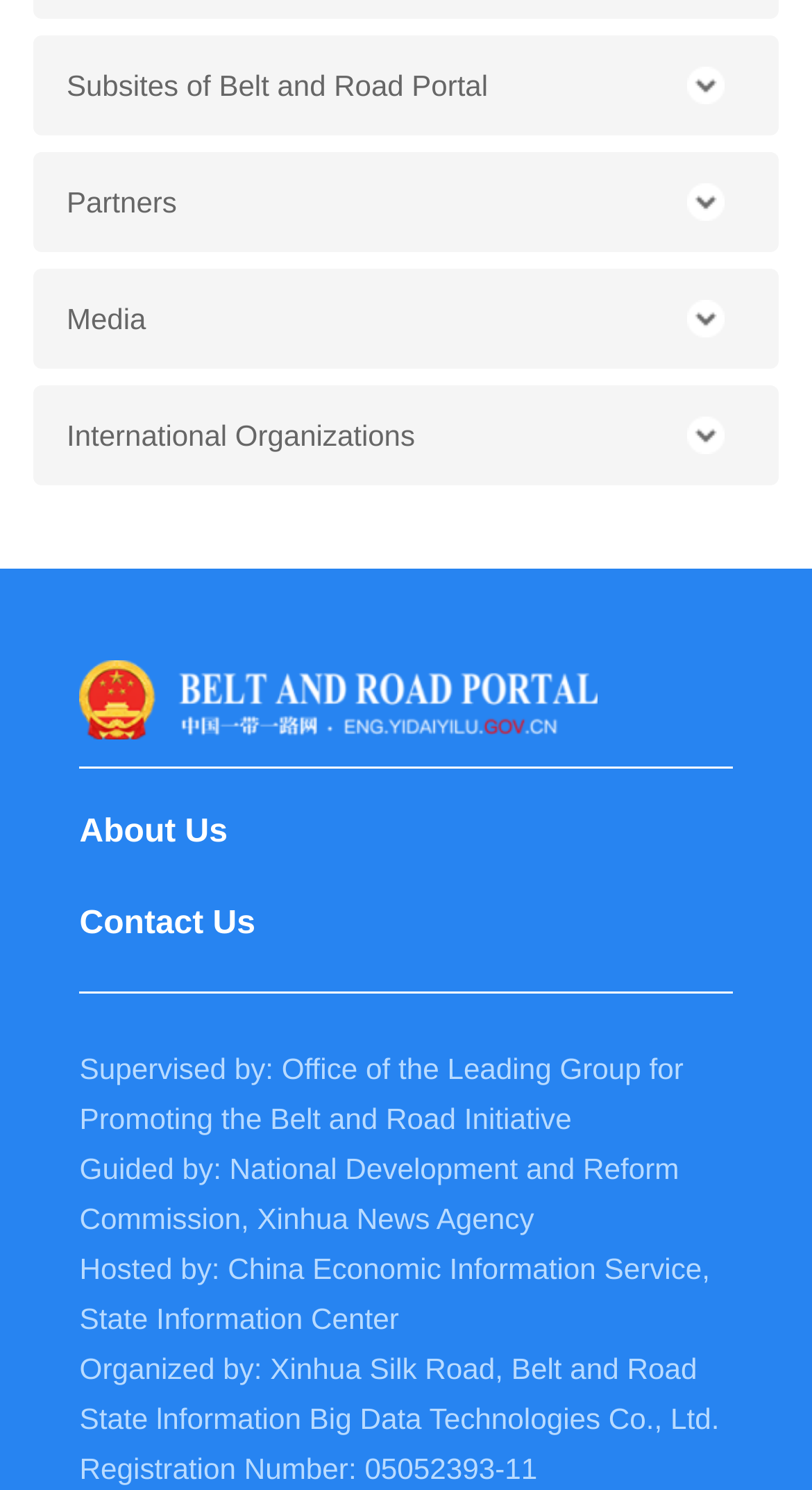Predict the bounding box coordinates for the UI element described as: "About Us". The coordinates should be four float numbers between 0 and 1, presented as [left, top, right, bottom].

[0.098, 0.543, 0.28, 0.576]